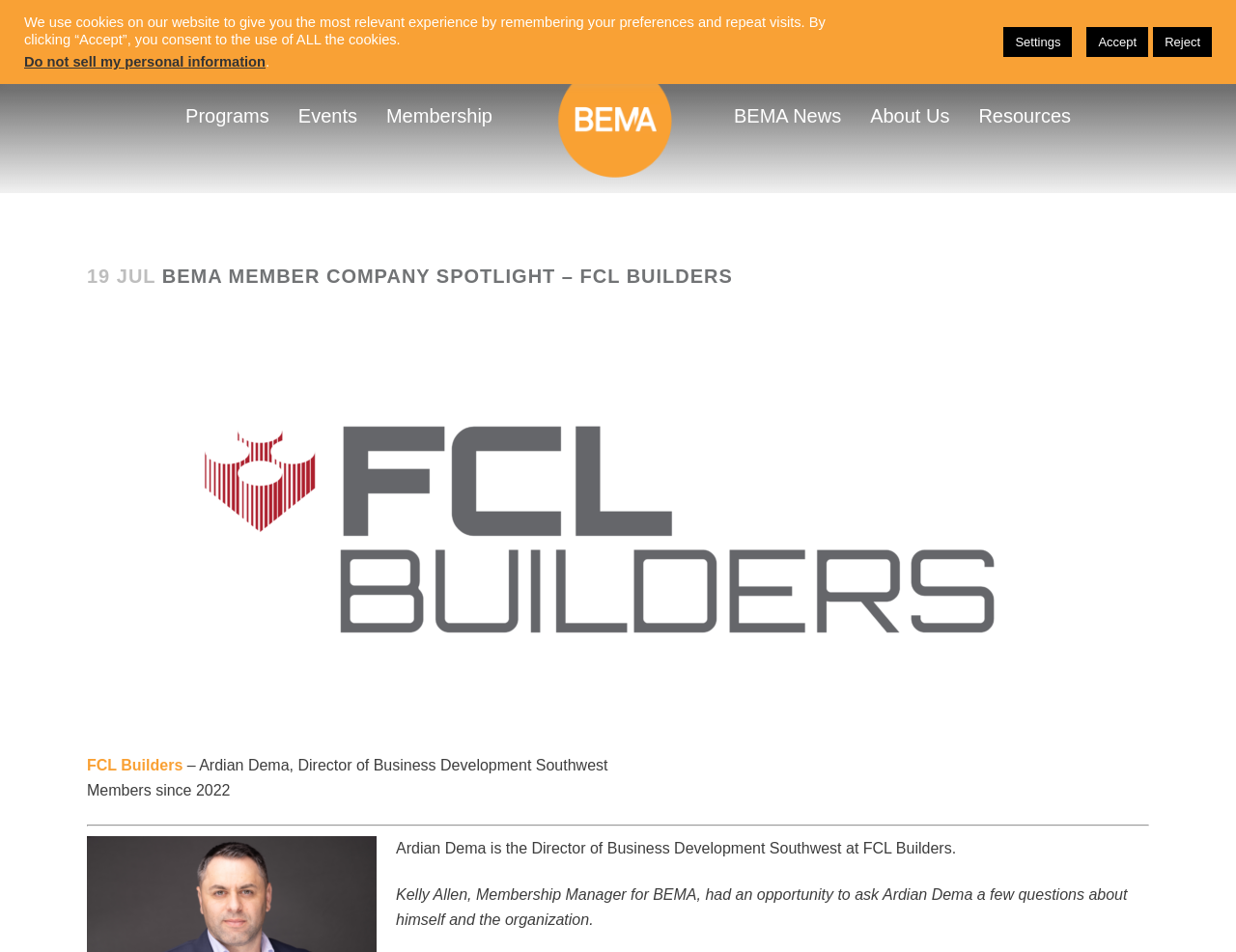How many logos are displayed on the webpage?
Please respond to the question with a detailed and informative answer.

The number of logos displayed on the webpage can be determined by counting the number of image elements with the description 'Logo' which are children of the link element with the description 'Logo Logo Logo Logo Logo'. There are 5 such image elements.